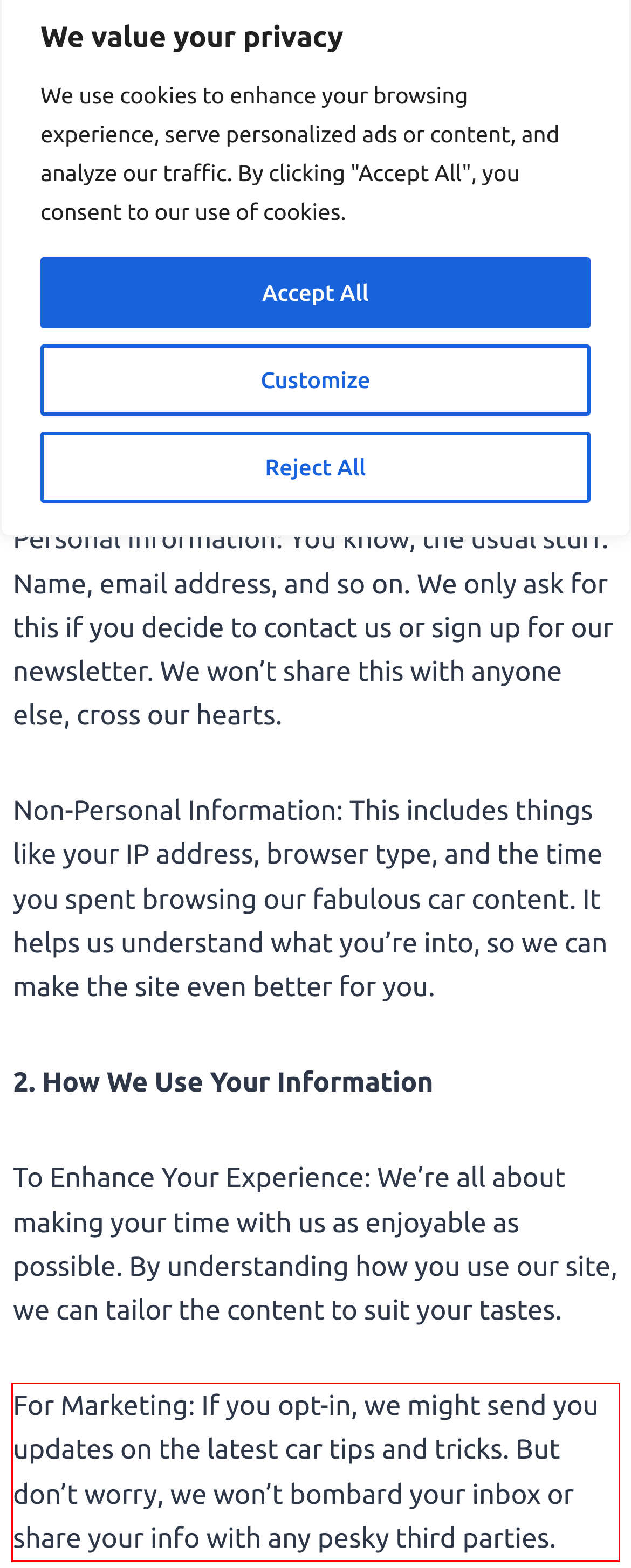Observe the screenshot of the webpage, locate the red bounding box, and extract the text content within it.

For Marketing: If you opt-in, we might send you updates on the latest car tips and tricks. But don’t worry, we won’t bombard your inbox or share your info with any pesky third parties.